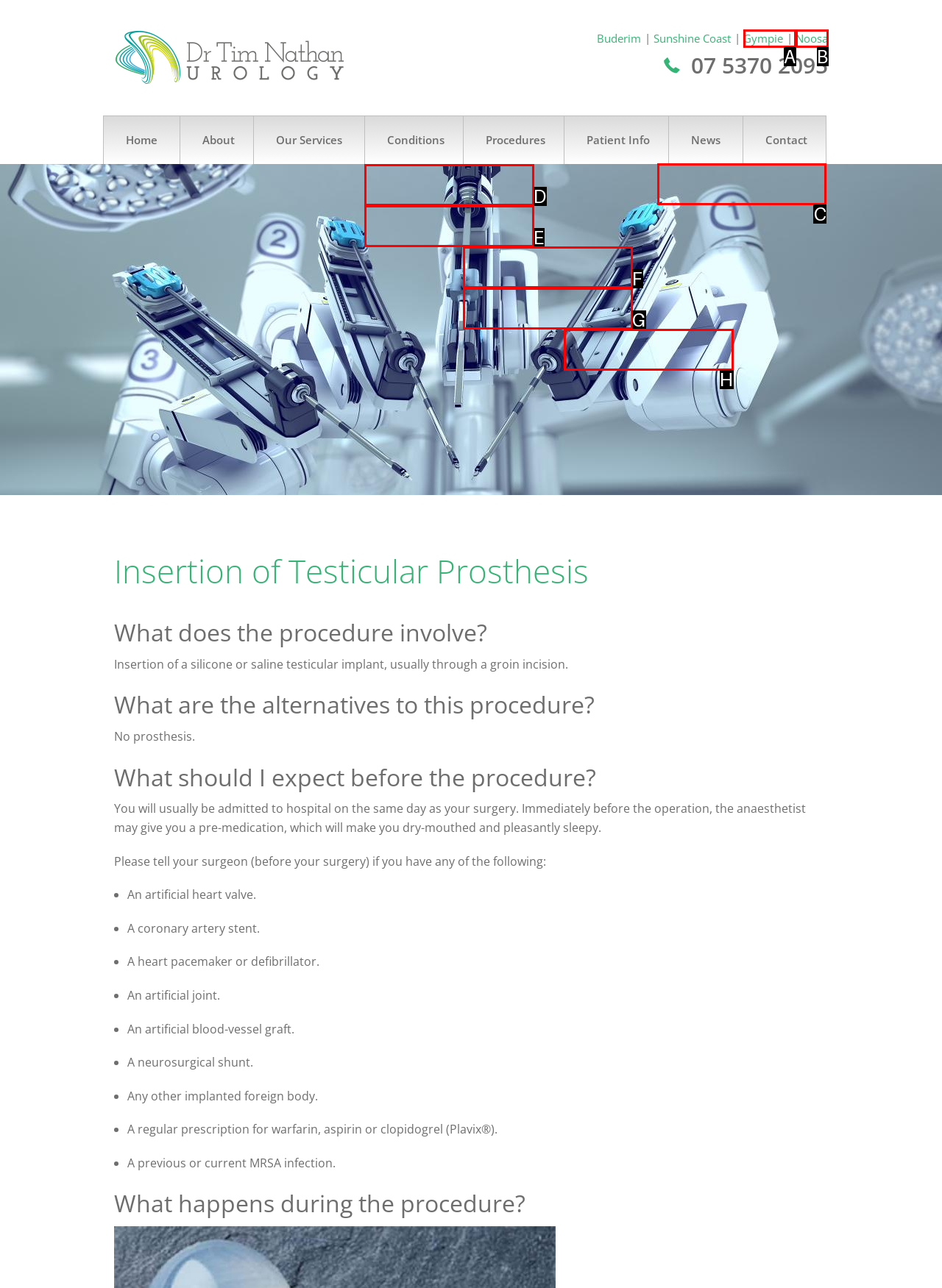Point out the HTML element I should click to achieve the following task: Click on the Business link Provide the letter of the selected option from the choices.

None